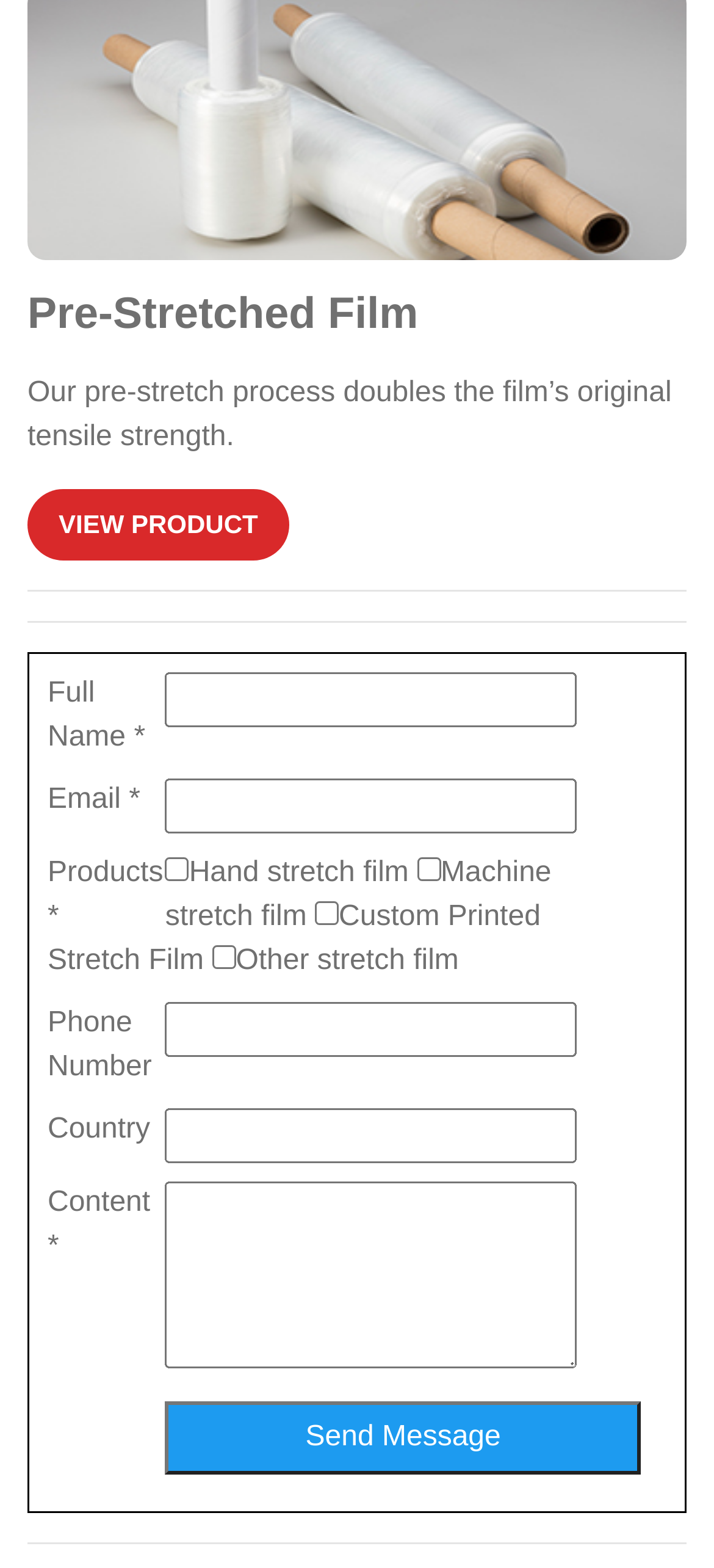Identify the bounding box coordinates of the specific part of the webpage to click to complete this instruction: "switch to English".

None